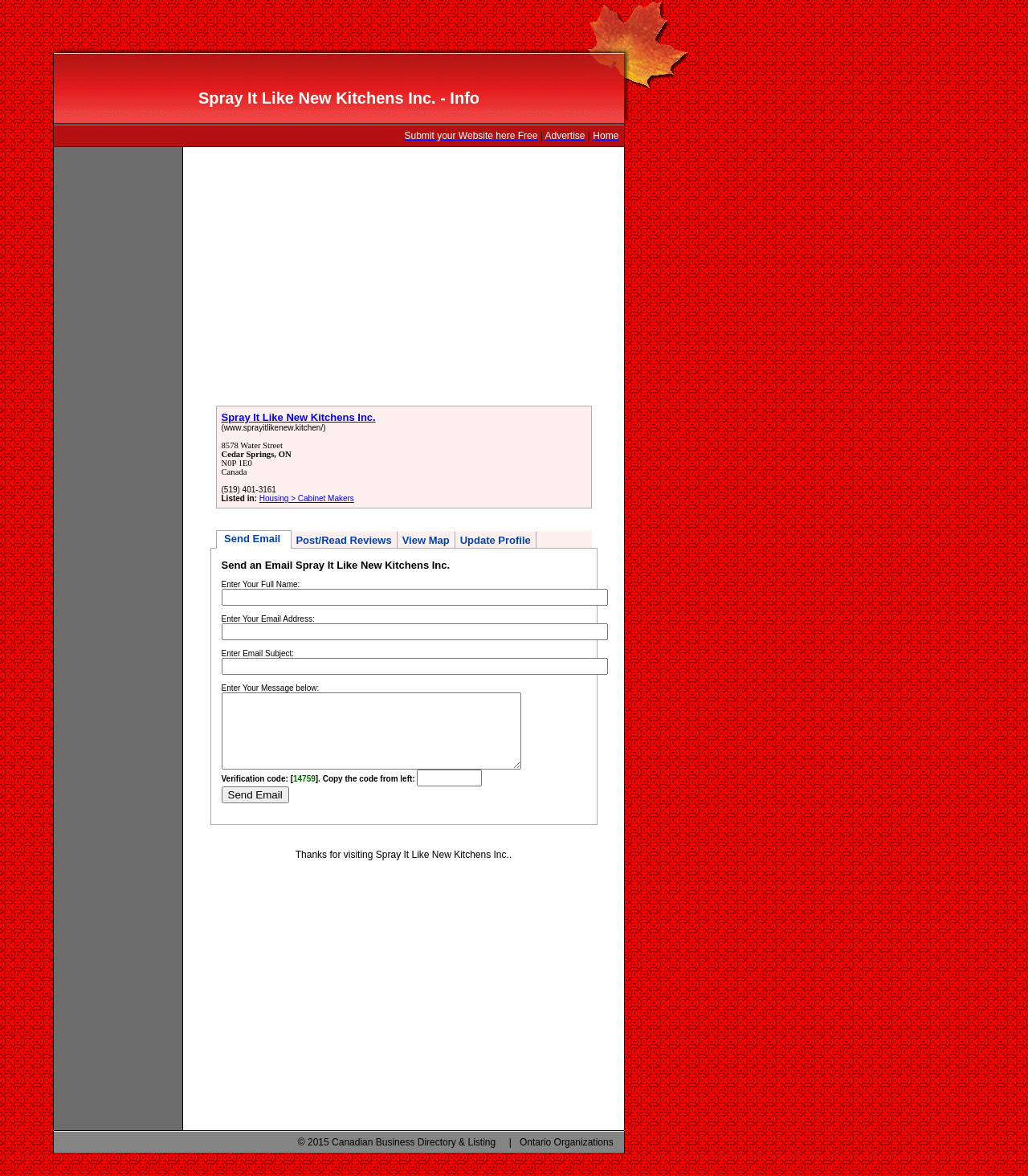Extract the bounding box coordinates for the HTML element that matches this description: "Submit your Website here Free". The coordinates should be four float numbers between 0 and 1, i.e., [left, top, right, bottom].

[0.393, 0.111, 0.523, 0.12]